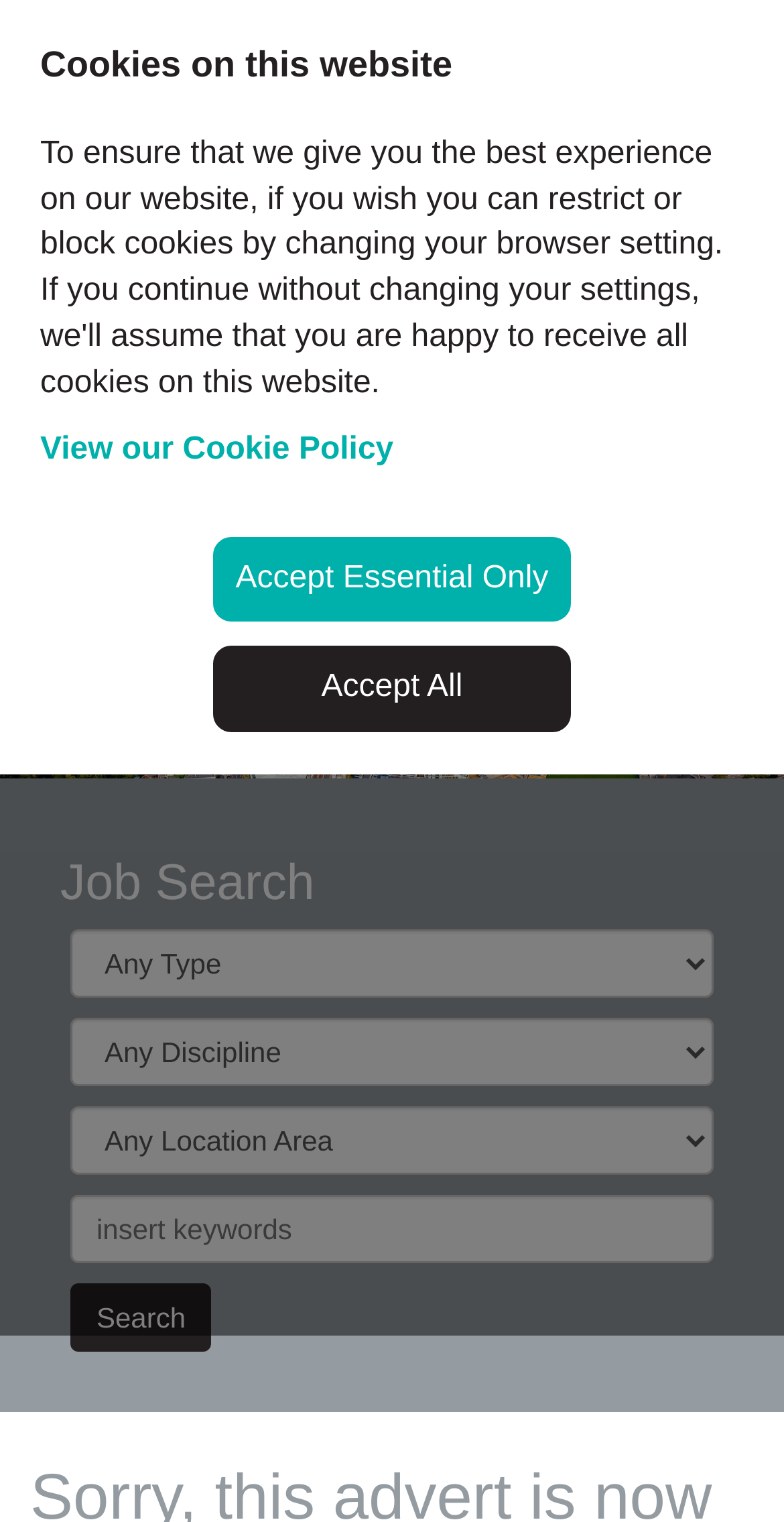Using the format (top-left x, top-left y, bottom-right x, bottom-right y), provide the bounding box coordinates for the described UI element. All values should be floating point numbers between 0 and 1: parent_node: Menu

[0.815, 0.307, 0.923, 0.349]